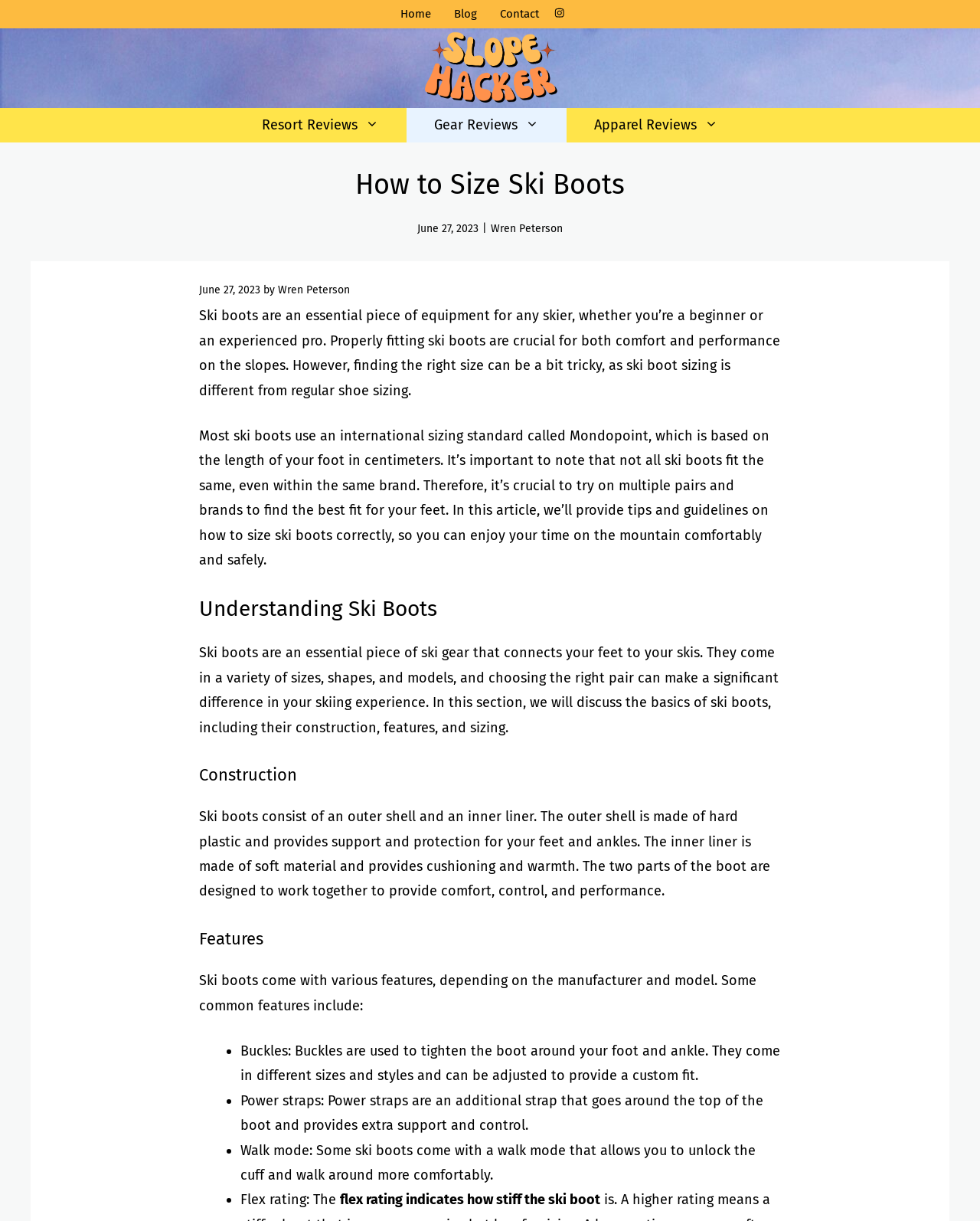What is the purpose of power straps in ski boots?
Please use the visual content to give a single word or phrase answer.

Extra support and control